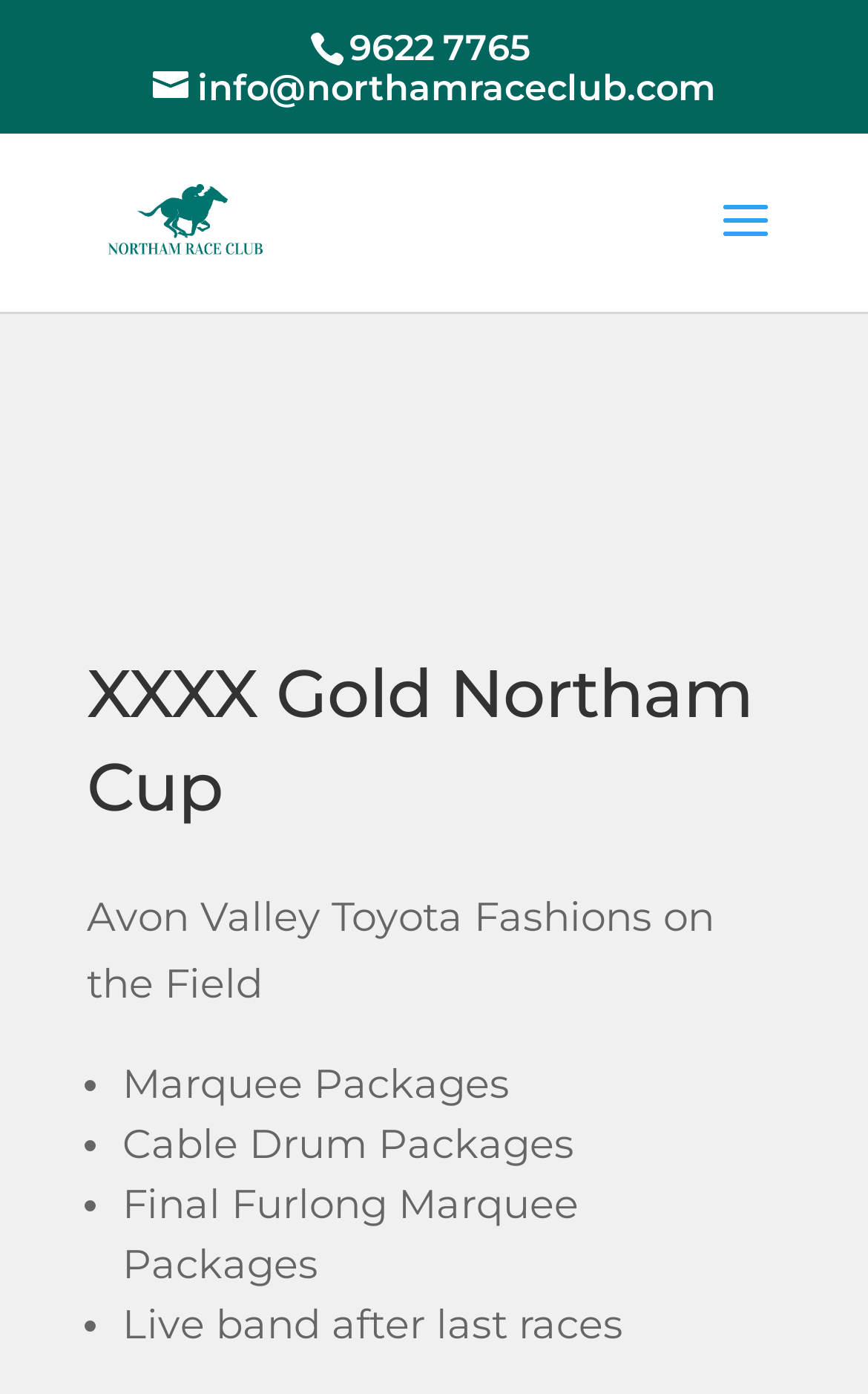By analyzing the image, answer the following question with a detailed response: What event is happening on Sunday 29th of October?

I found the event name by looking at the heading element with the bounding box coordinates [0.1, 0.465, 0.9, 0.615], which contains the text 'XXXX Gold Northam Cup'.